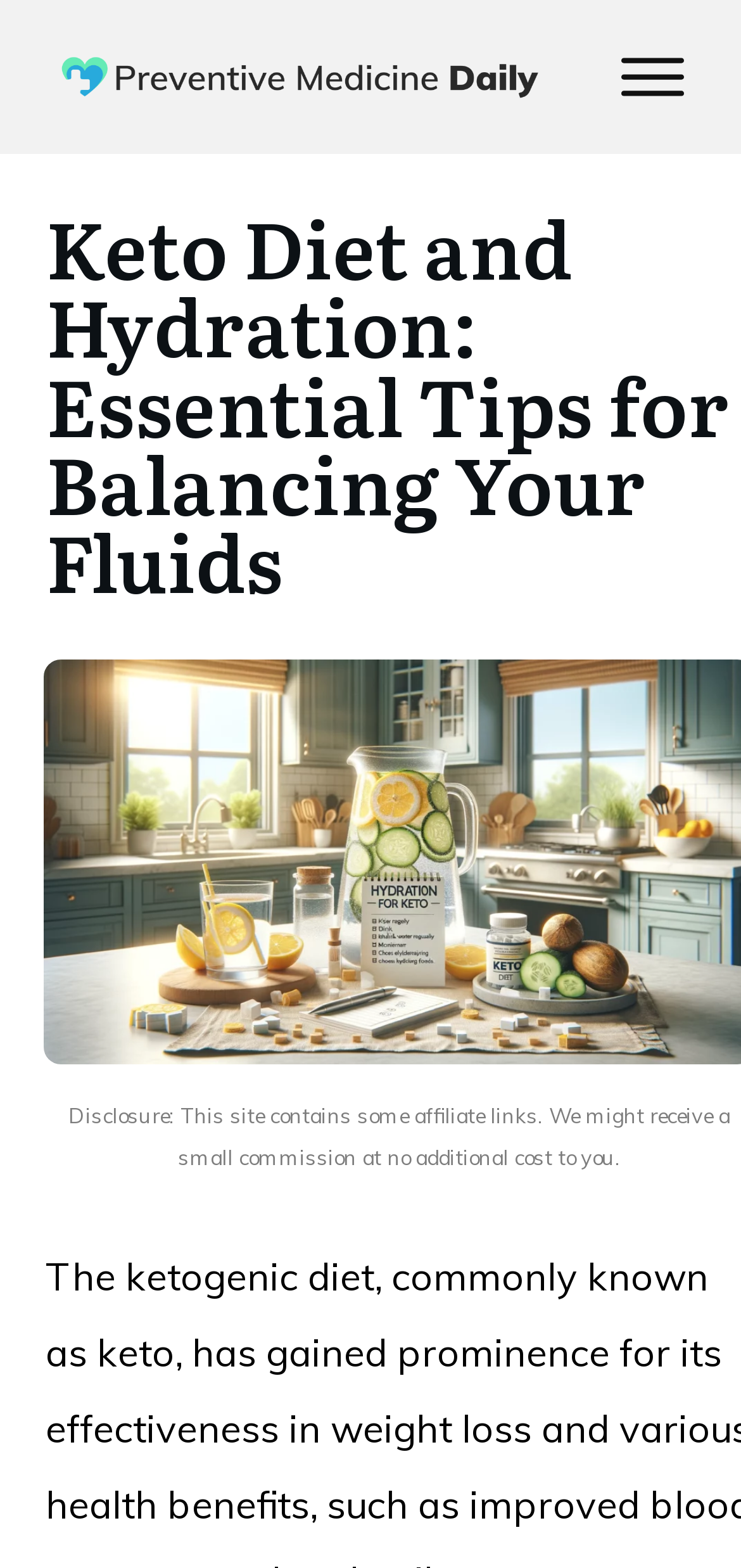Please identify the primary heading on the webpage and return its text.

Keto Diet and Hydration: Essential Tips for Balancing Your Fluids